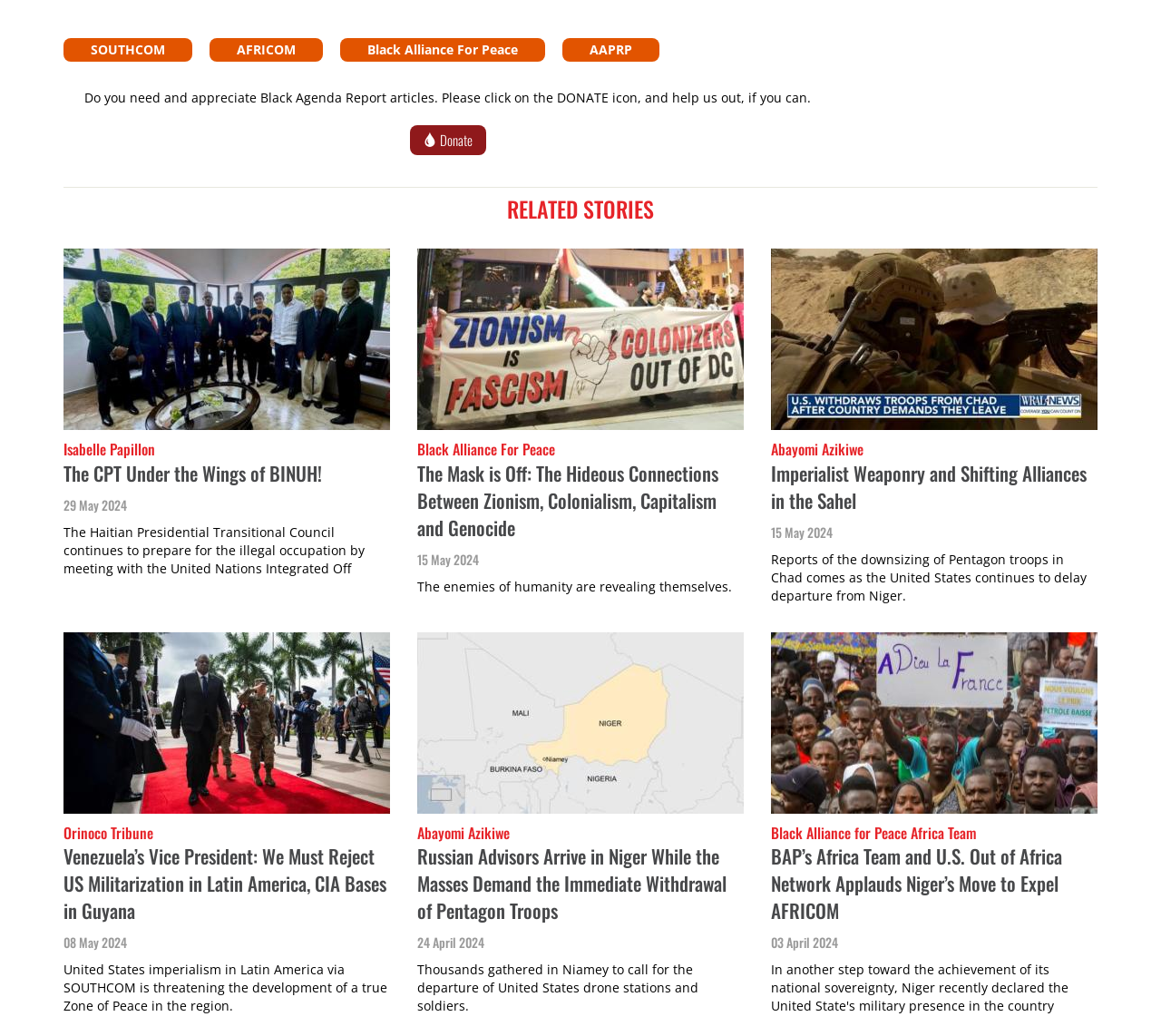Find the bounding box coordinates for the area that should be clicked to accomplish the instruction: "Go to Inicio page".

None